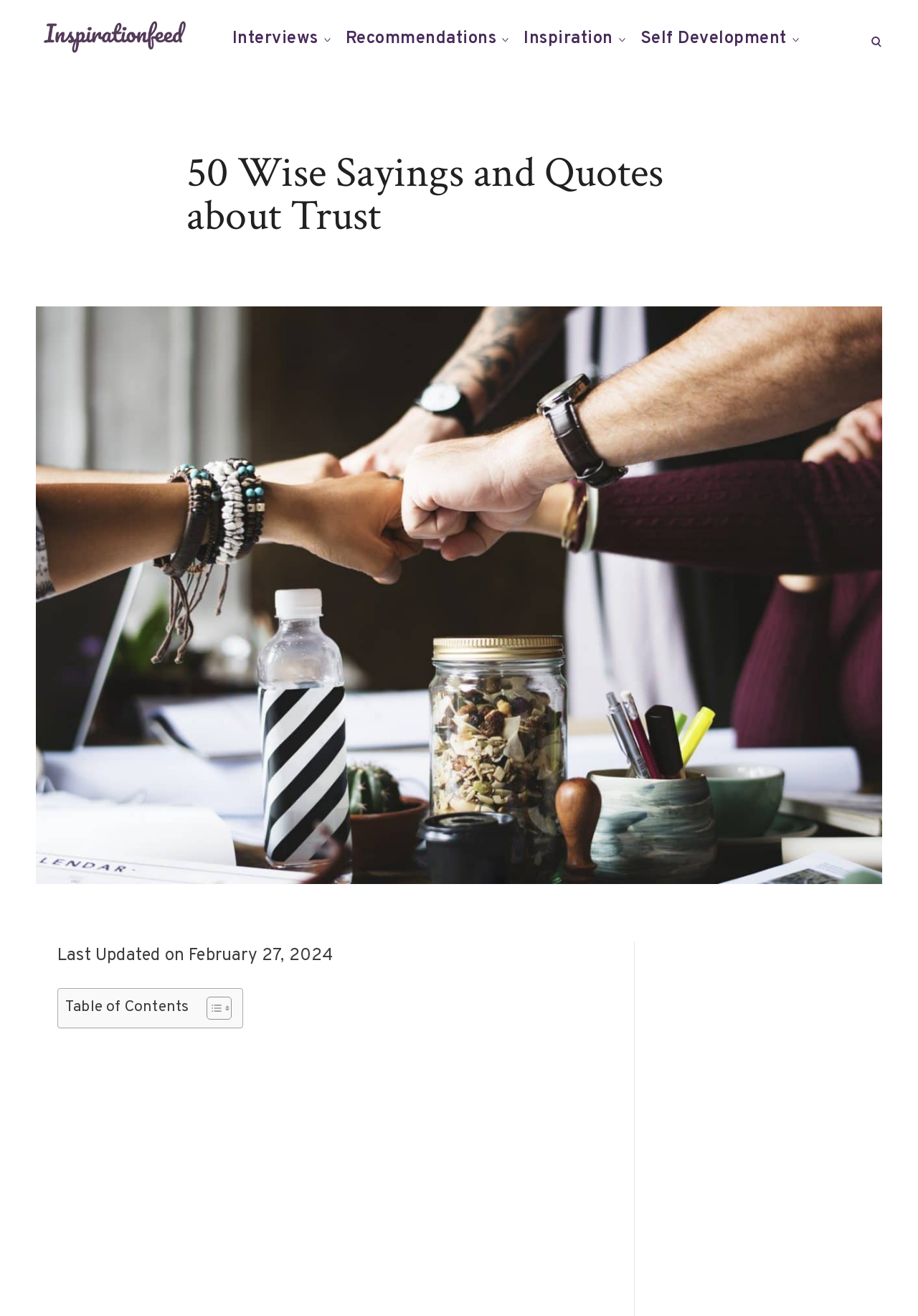Identify the bounding box coordinates of the clickable region to carry out the given instruction: "view QUOTES page".

[0.203, 0.116, 0.212, 0.167]